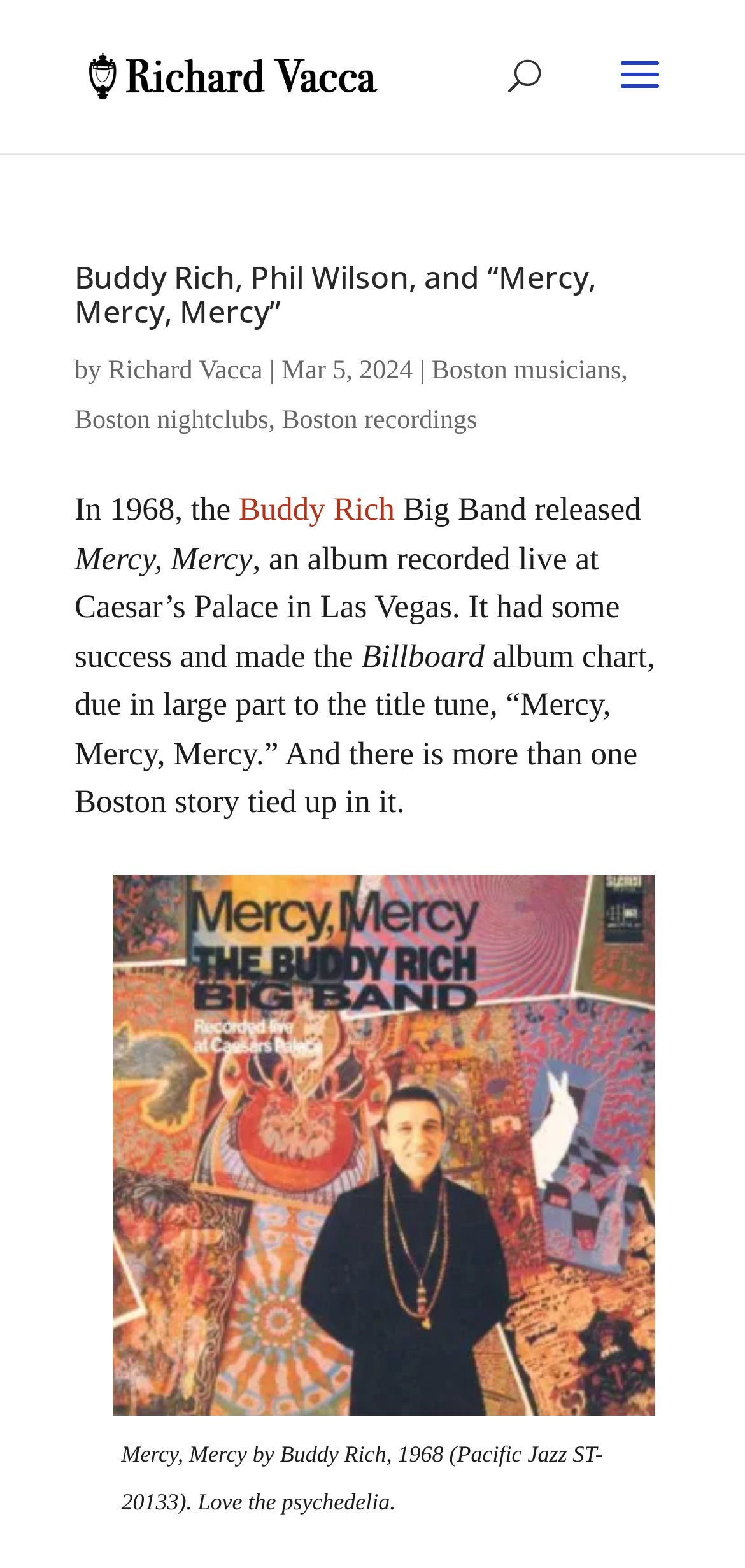Please respond to the question using a single word or phrase:
What is the name of the album mentioned in the blog post?

Mercy, Mercy